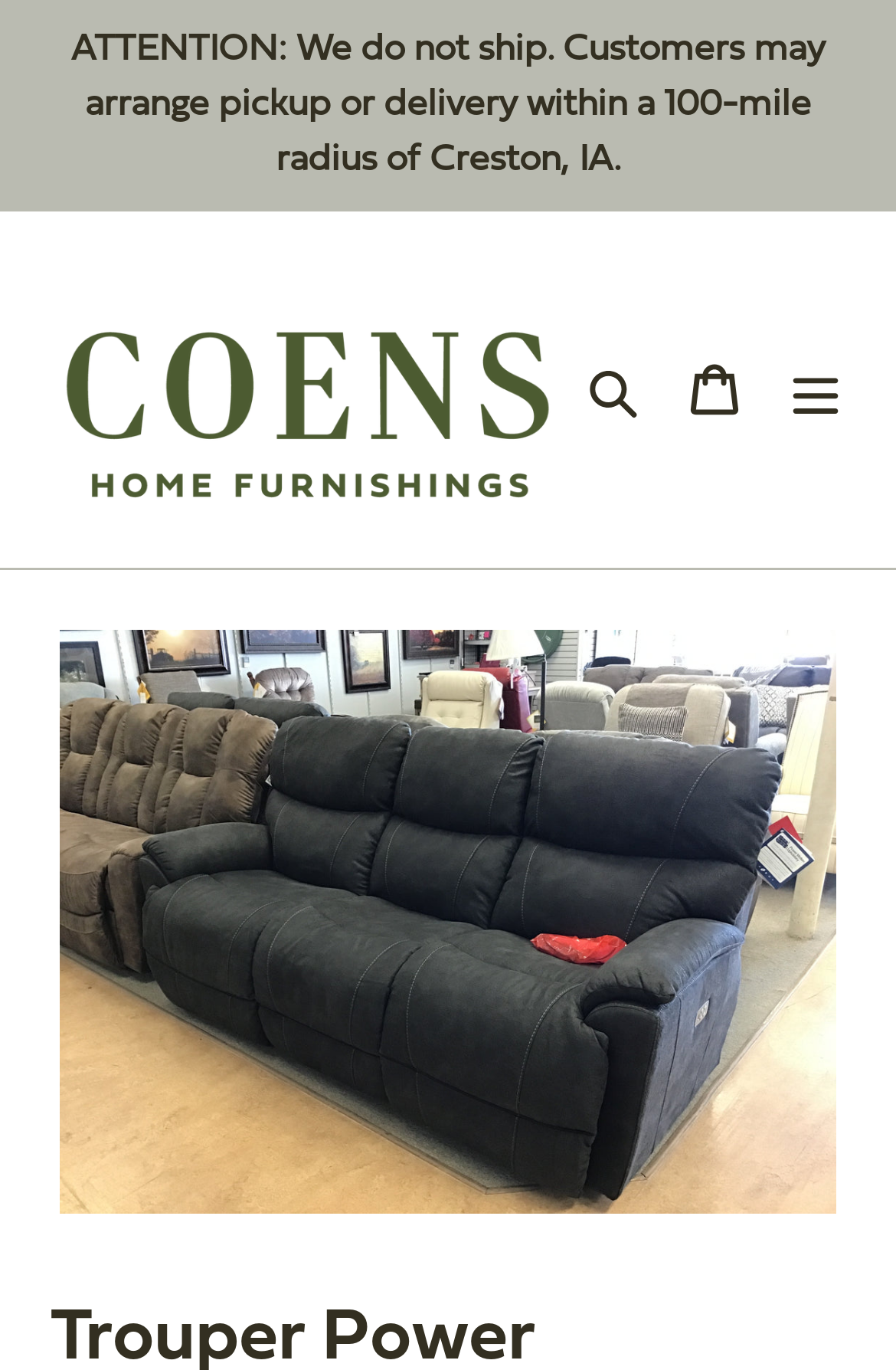Give a one-word or one-phrase response to the question:
What is the name of the sofa model?

Trouper